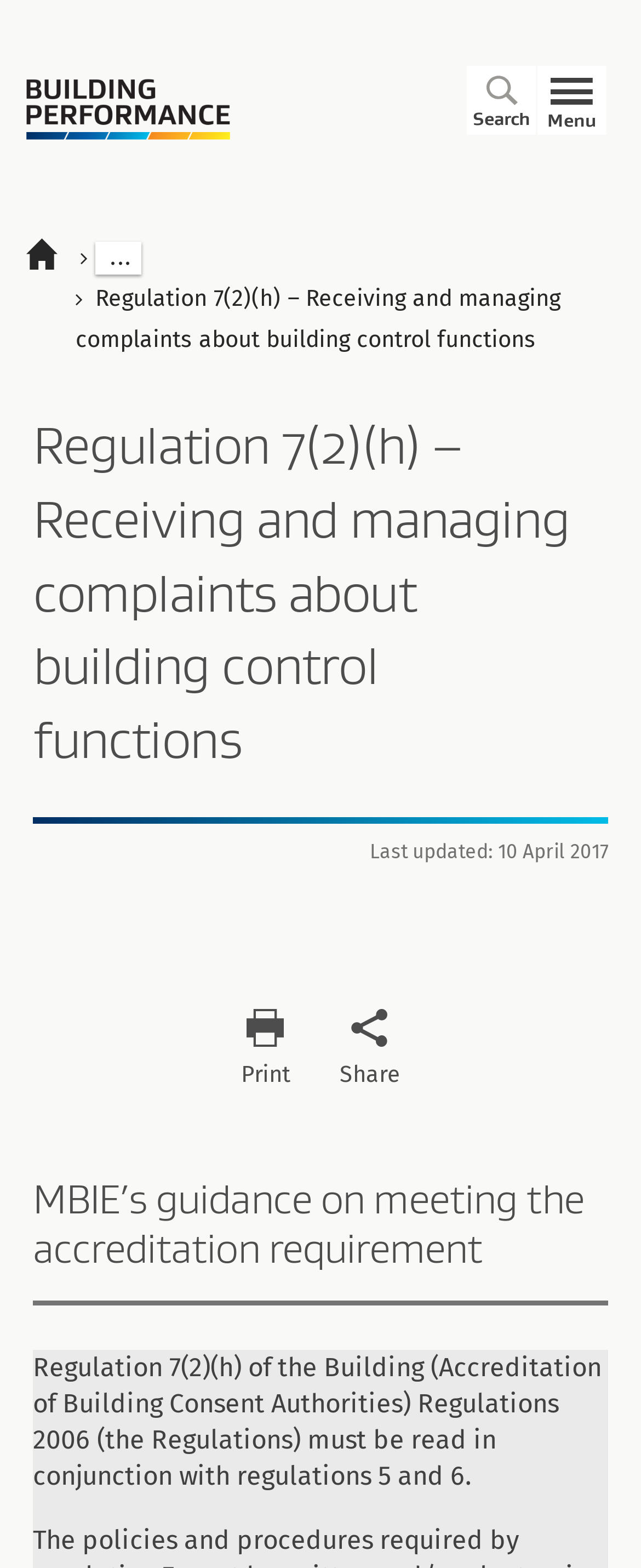Please determine the heading text of this webpage.

Regulation 7(2)(h) – Receiving and managing complaints about building control functions